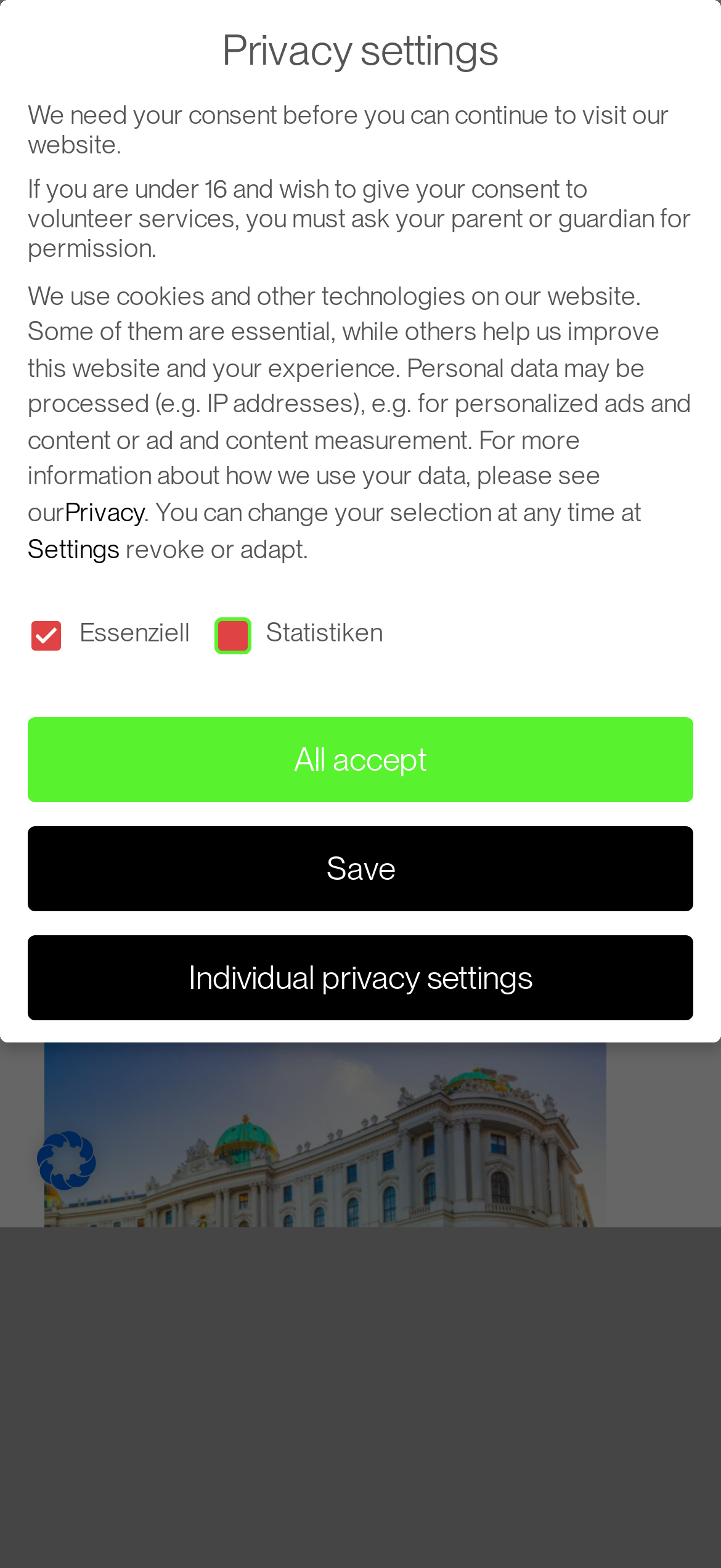Identify the bounding box coordinates necessary to click and complete the given instruction: "Click the Crisam Logo".

[0.387, 0.022, 0.582, 0.05]